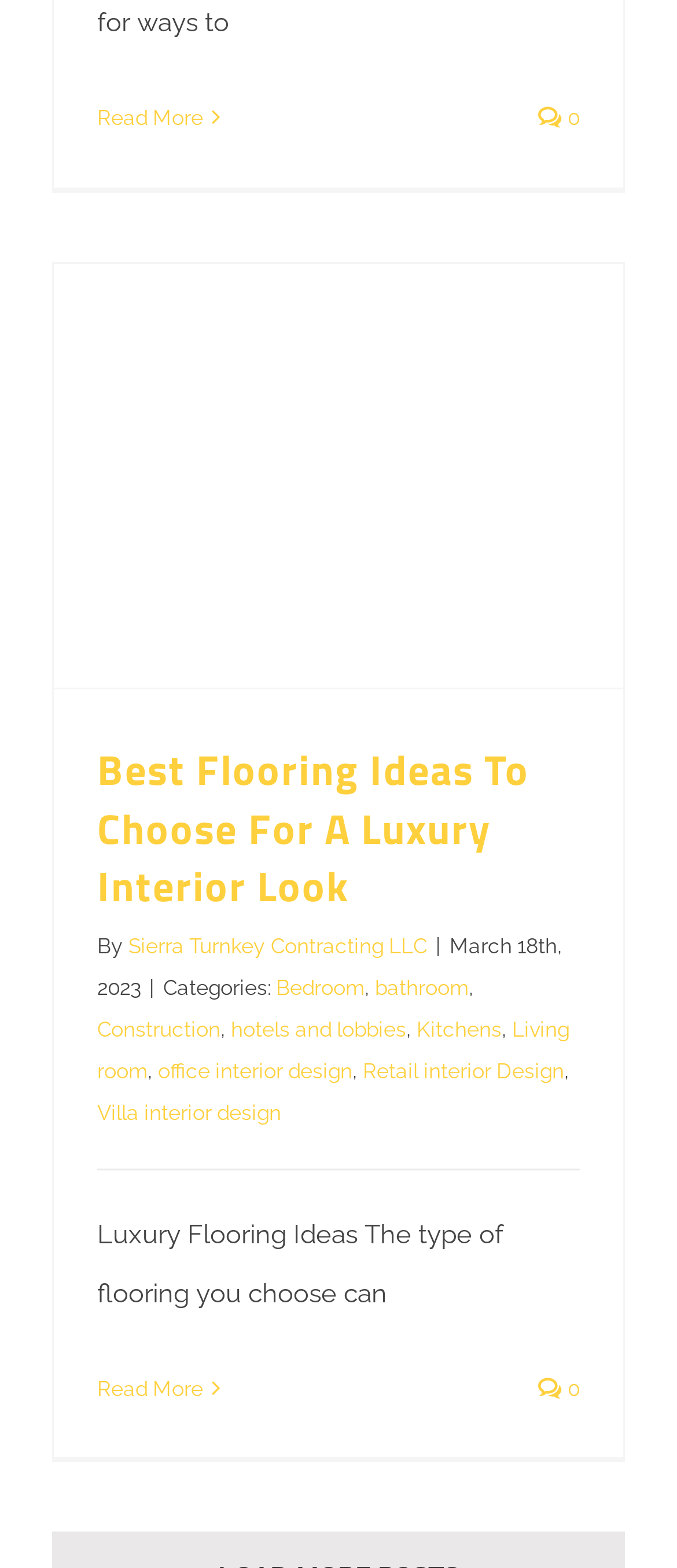Could you indicate the bounding box coordinates of the region to click in order to complete this instruction: "Read more about best flooring ideas to choose for a luxury interior look".

[0.144, 0.878, 0.3, 0.894]